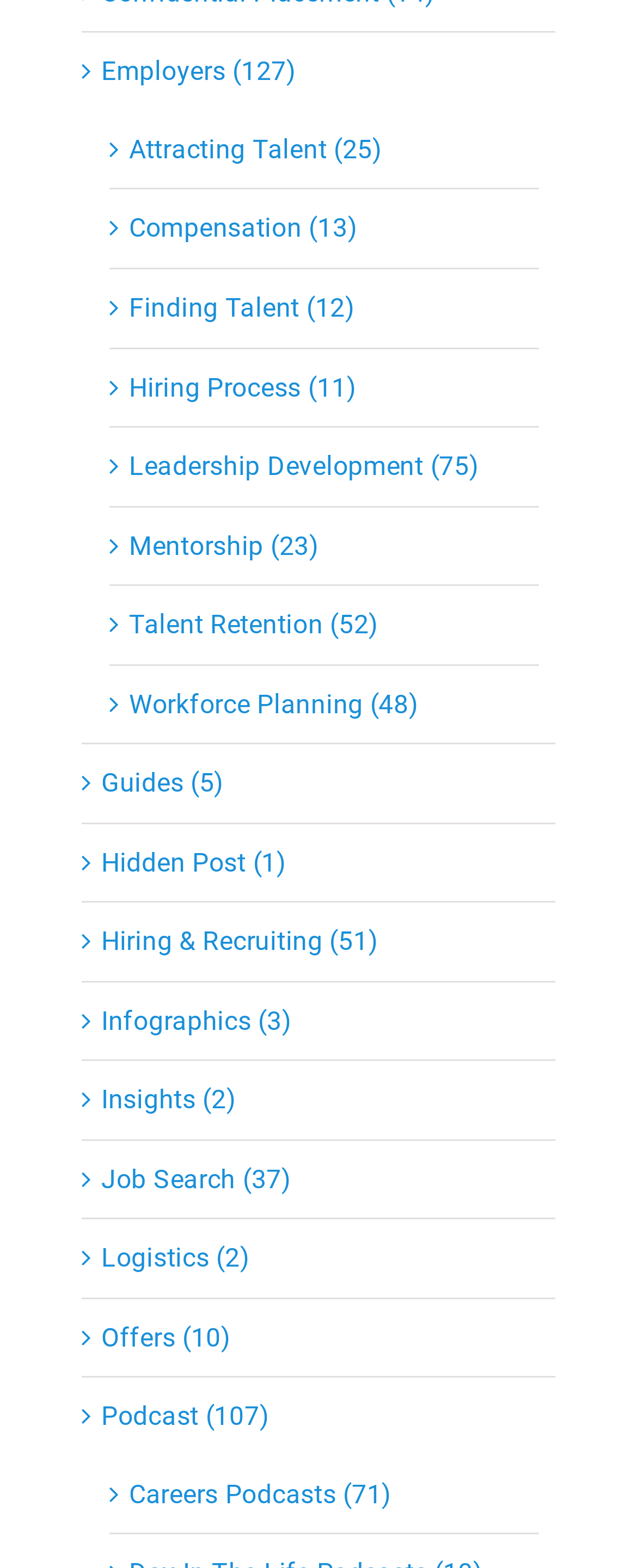What is the horizontal position of the link 'Talent Retention'?
Give a detailed response to the question by analyzing the screenshot.

Based on the bounding box coordinates, the link 'Talent Retention' has an x1 value of 0.203, which is closer to the left edge of the screen than the center. Therefore, the link 'Talent Retention' is positioned left of center horizontally.